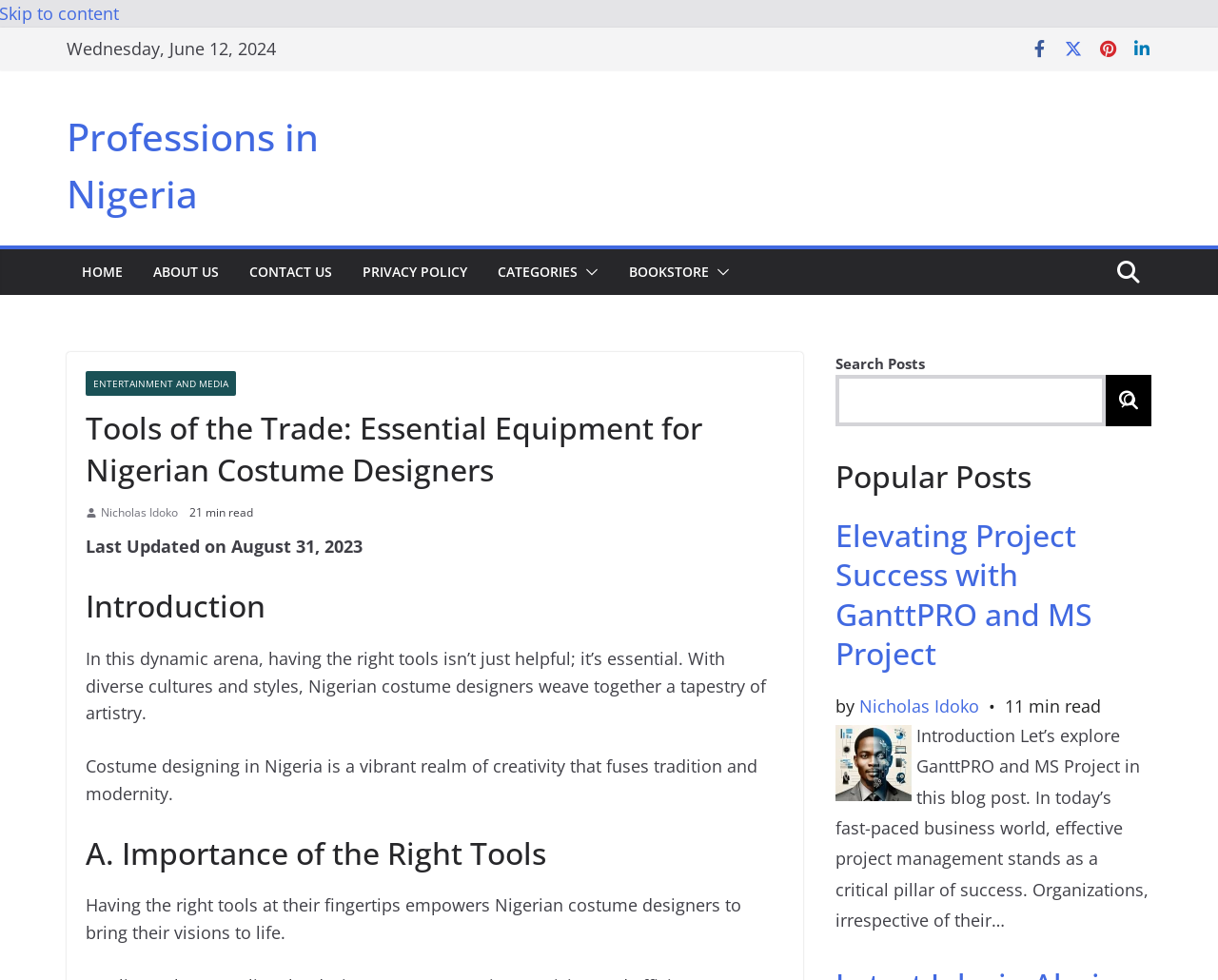Identify the bounding box coordinates of the clickable region required to complete the instruction: "Visit Facebook page". The coordinates should be given as four float numbers within the range of 0 and 1, i.e., [left, top, right, bottom].

[0.845, 0.04, 0.861, 0.059]